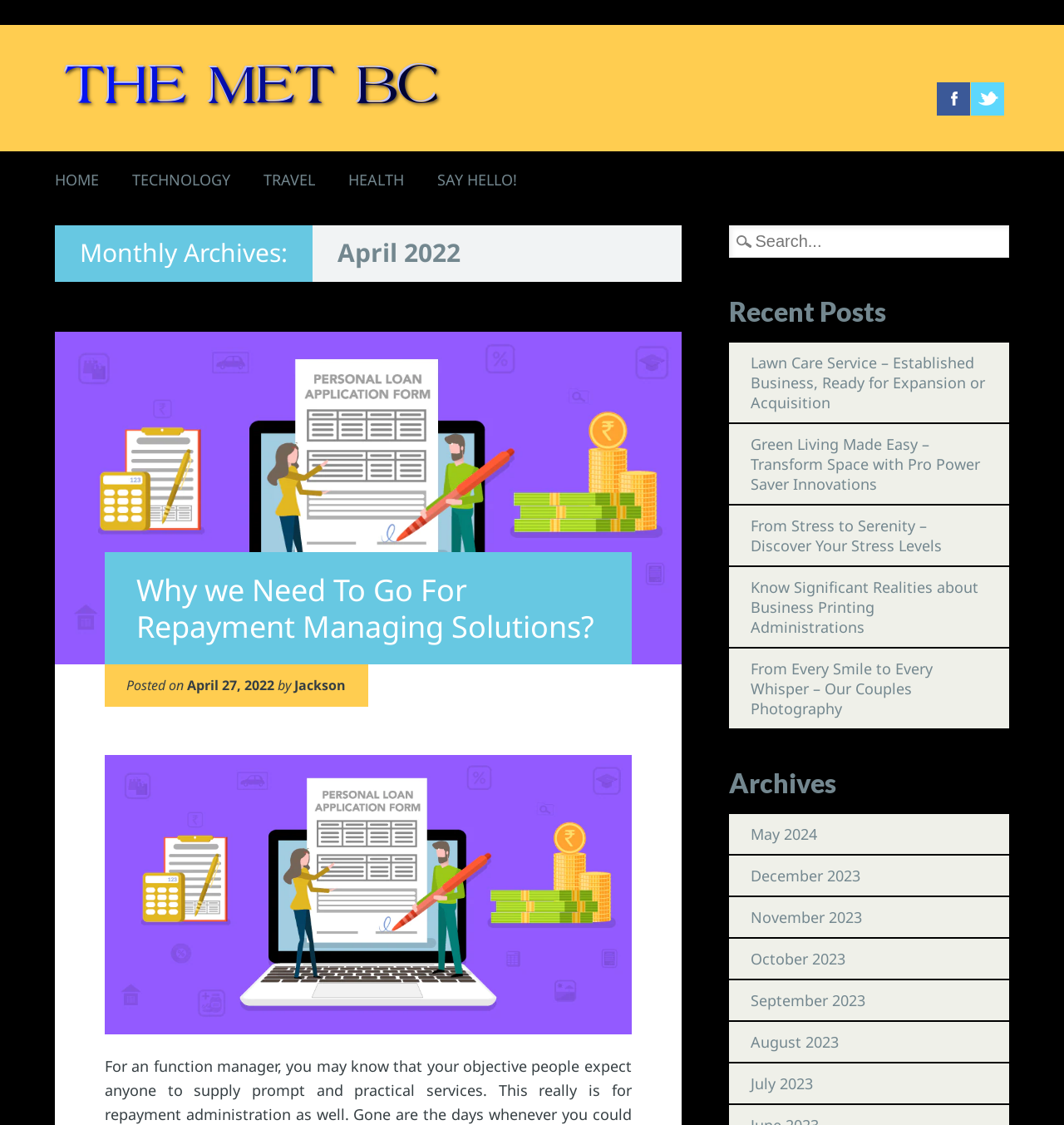What is the topic of the latest post?
Kindly give a detailed and elaborate answer to the question.

The topic of the latest post can be determined by looking at the link element with the text 'Repayment' which is a child of the HeaderAsNonLandmark element. This element has a bounding box coordinate of [0.051, 0.295, 0.641, 0.591] and is positioned above the heading element with the text 'Why we Need To Go For Repayment Managing Solutions?'. This suggests that the latest post is about repayment.